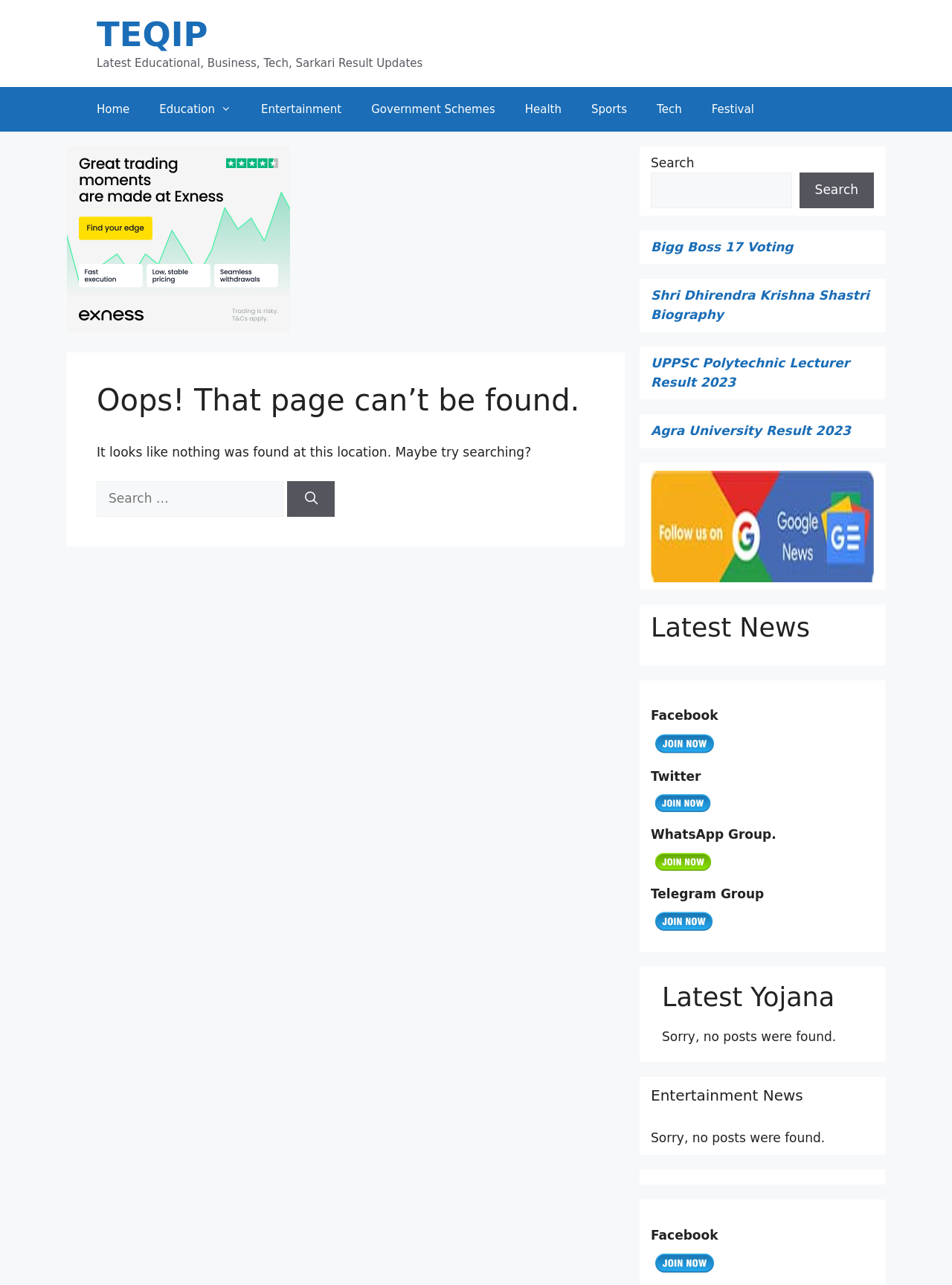Extract the main headline from the webpage and generate its text.

Oops! That page can’t be found.